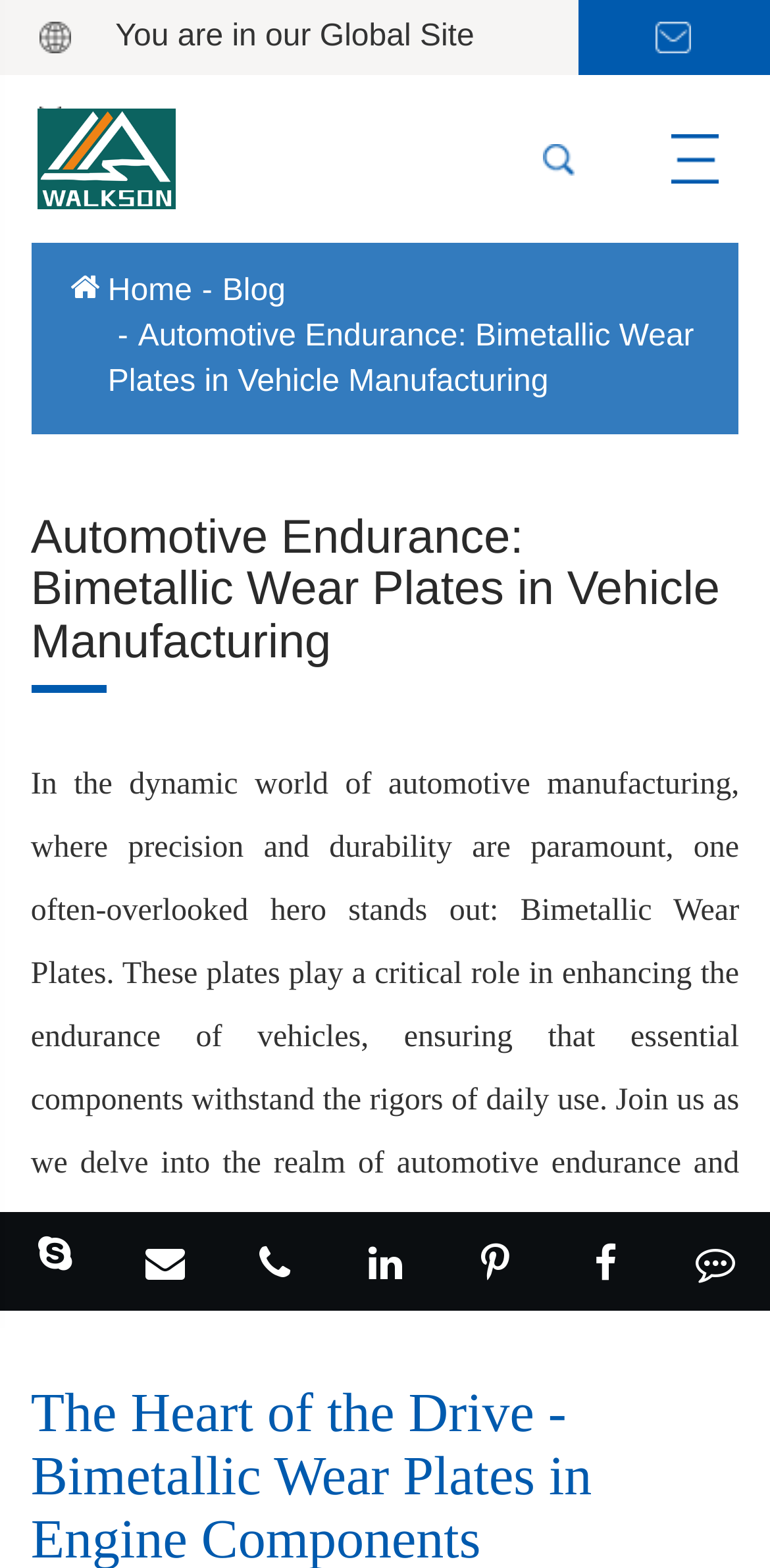Locate the bounding box coordinates of the element that needs to be clicked to carry out the instruction: "Learn about Bimetallic Wear Plates". The coordinates should be given as four float numbers ranging from 0 to 1, i.e., [left, top, right, bottom].

[0.14, 0.204, 0.901, 0.254]